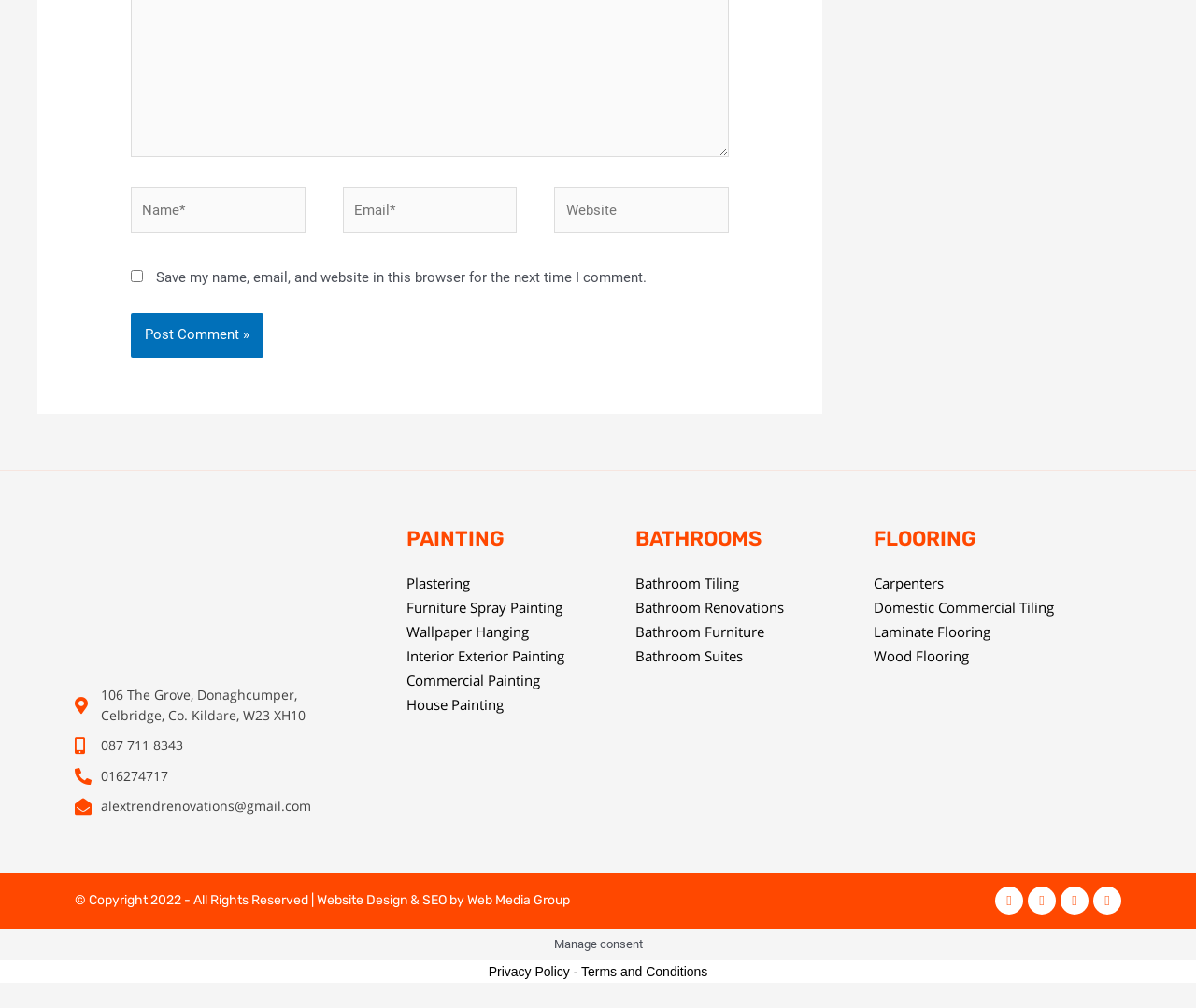What services does the company offer?
Using the screenshot, give a one-word or short phrase answer.

Painting, Bathrooms, Flooring